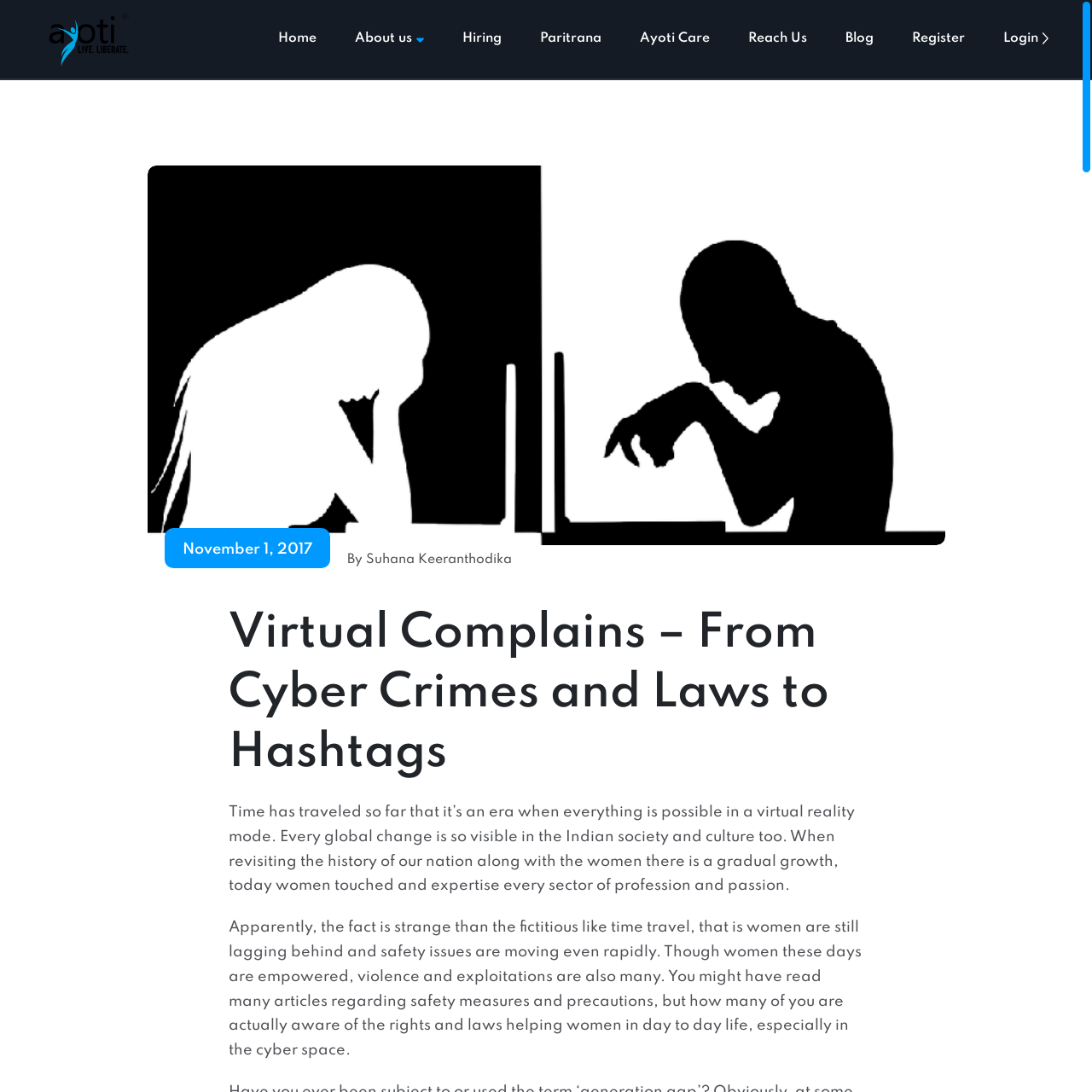Select the bounding box coordinates of the element I need to click to carry out the following instruction: "Click on the 'Home' link".

[0.255, 0.0, 0.29, 0.072]